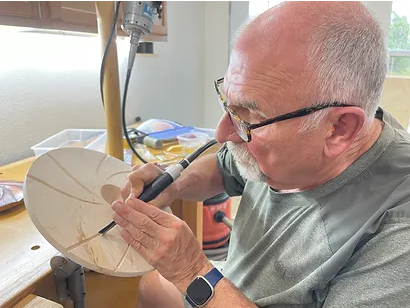What type of light is in the workspace?
Look at the image and respond with a one-word or short-phrase answer.

Natural light